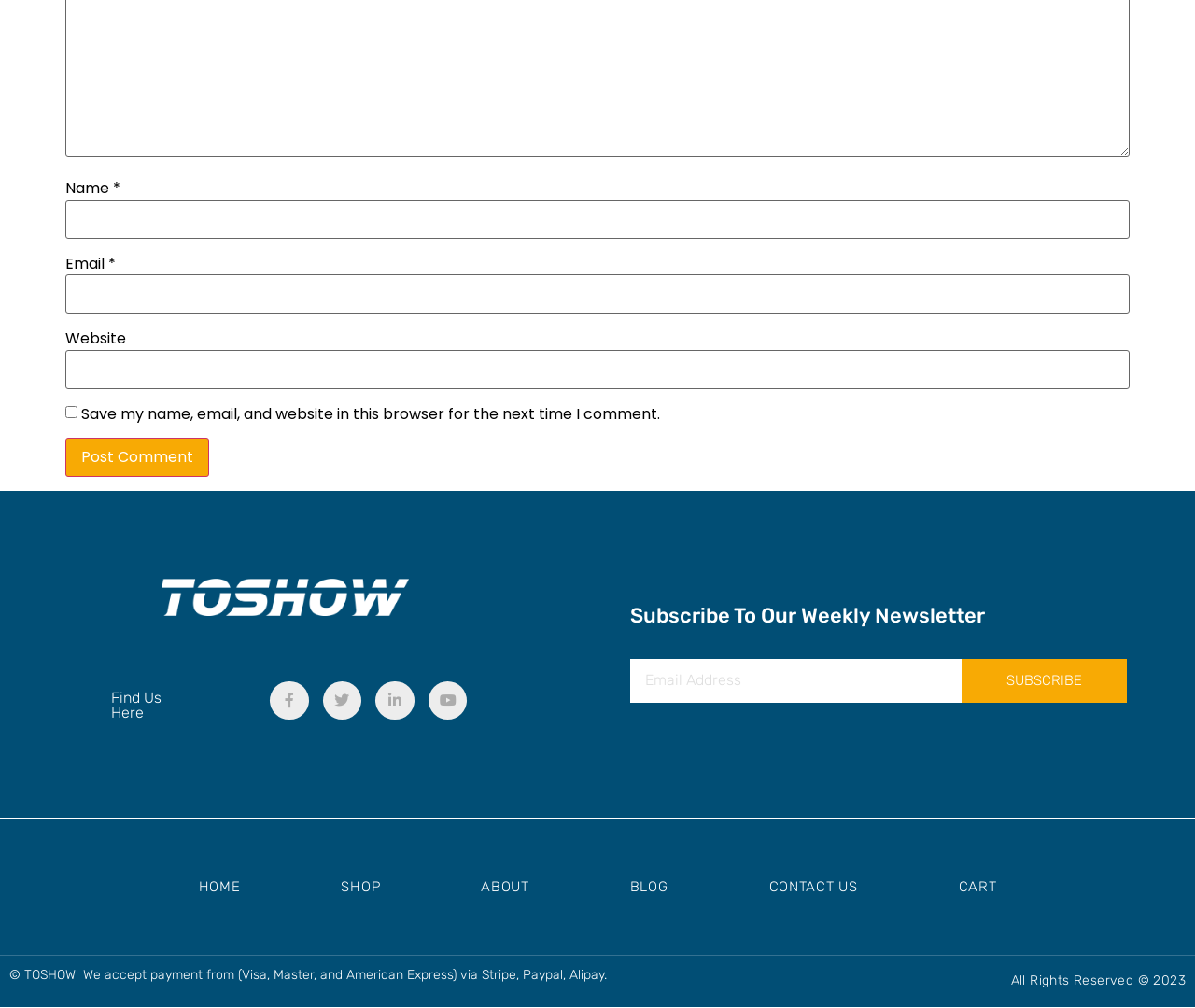Give a one-word or one-phrase response to the question:
Is the checkbox checked by default?

No